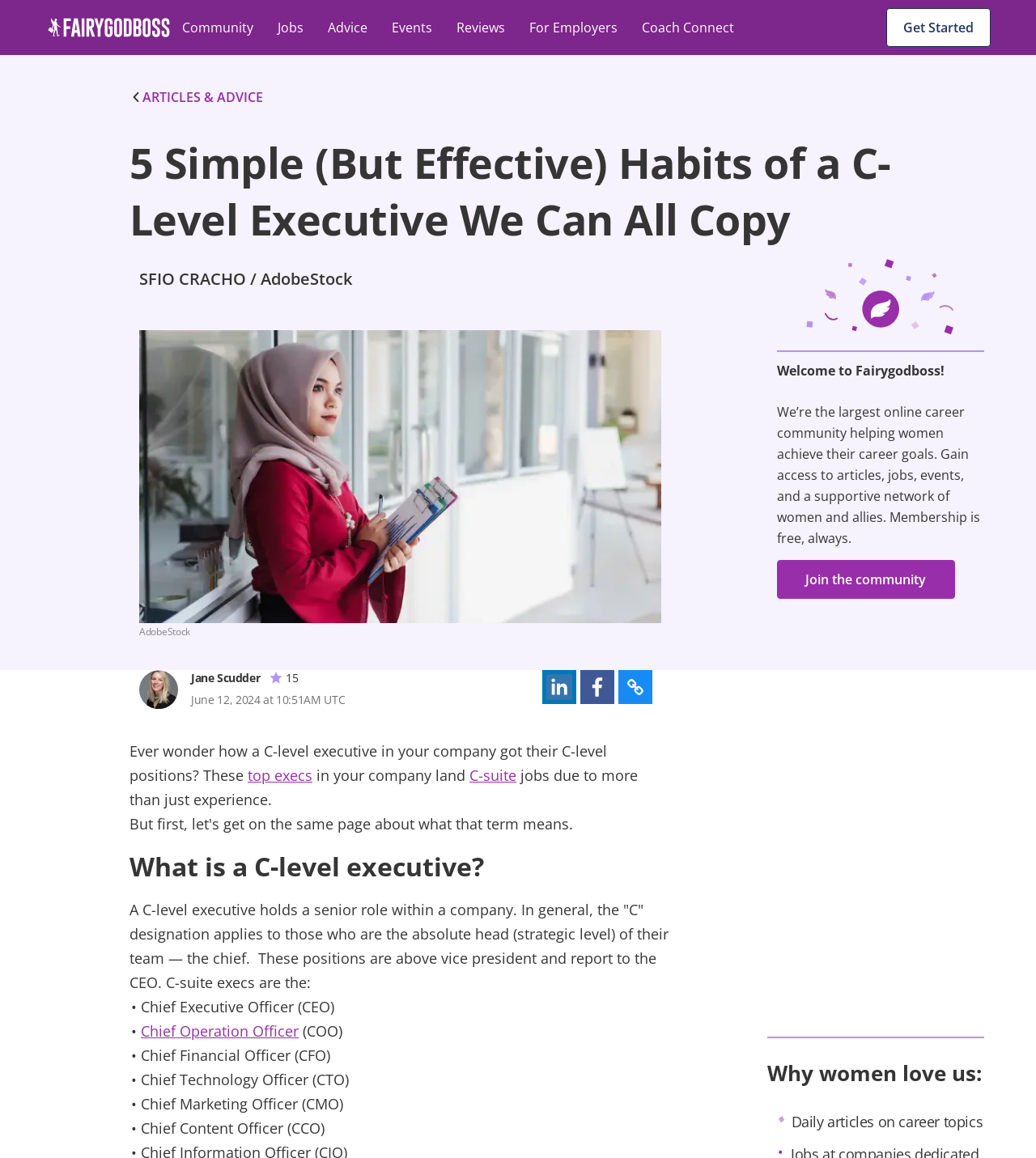Provide a brief response to the question using a single word or phrase: 
What is the text of the first link on the webpage?

home